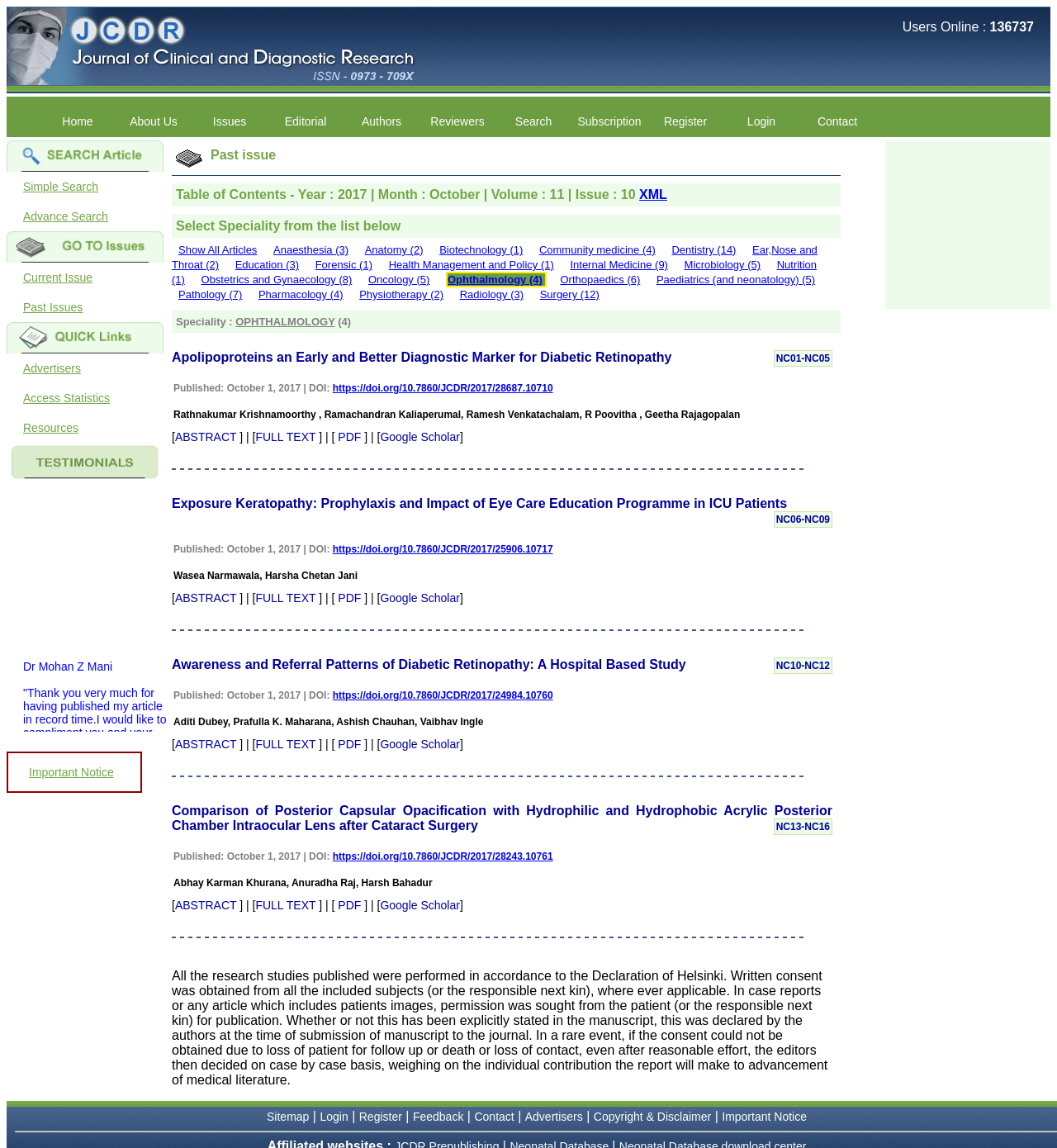What is the title of the article by Rathnakumar Krishnamoorthy et al.?
Answer the question with a single word or phrase by looking at the picture.

Apolipoproteins an Early and Better Diagnostic Marker for Diabetic Retinopathy